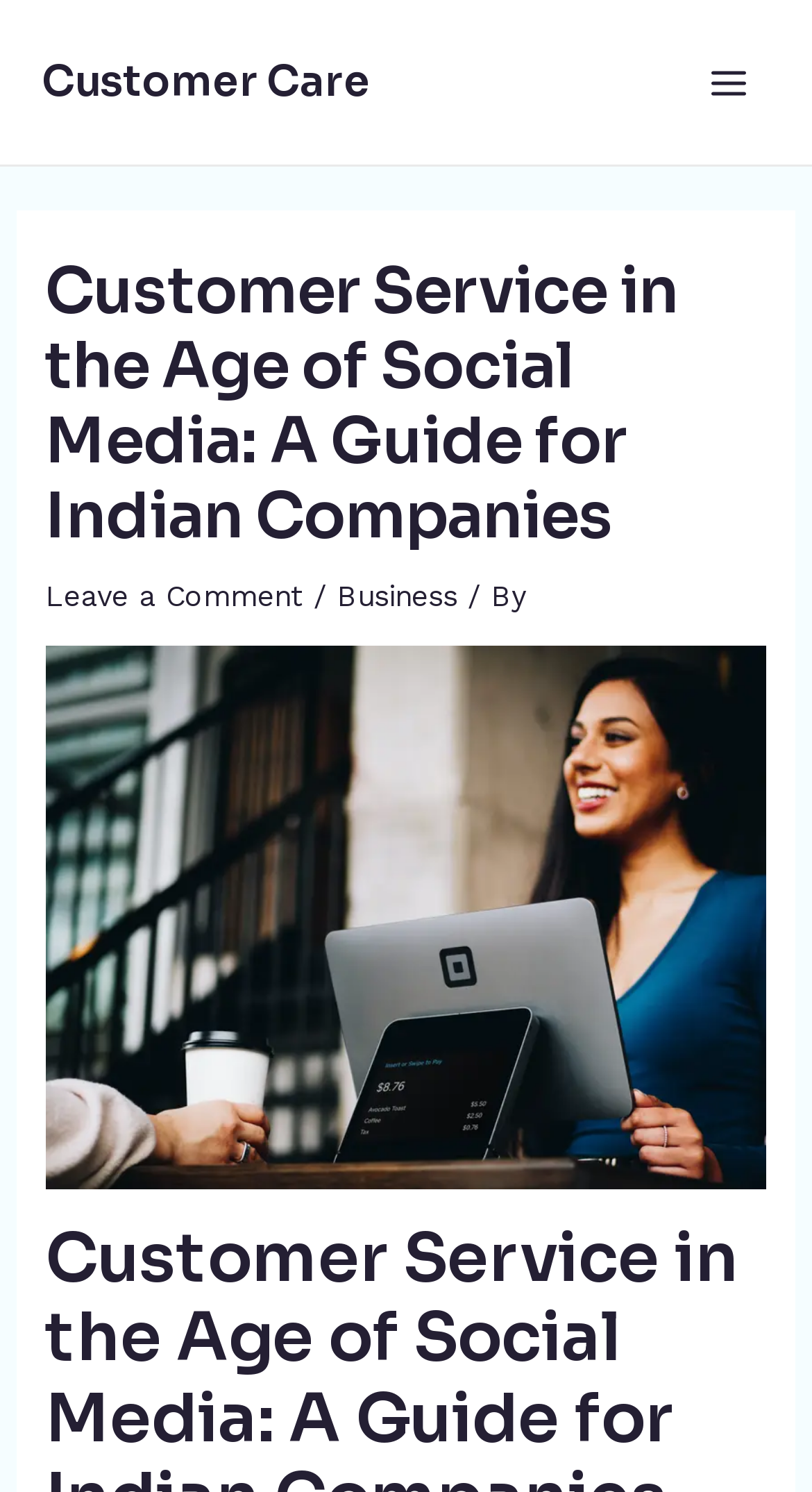What is the category of the article?
Look at the image and respond with a single word or a short phrase.

Business